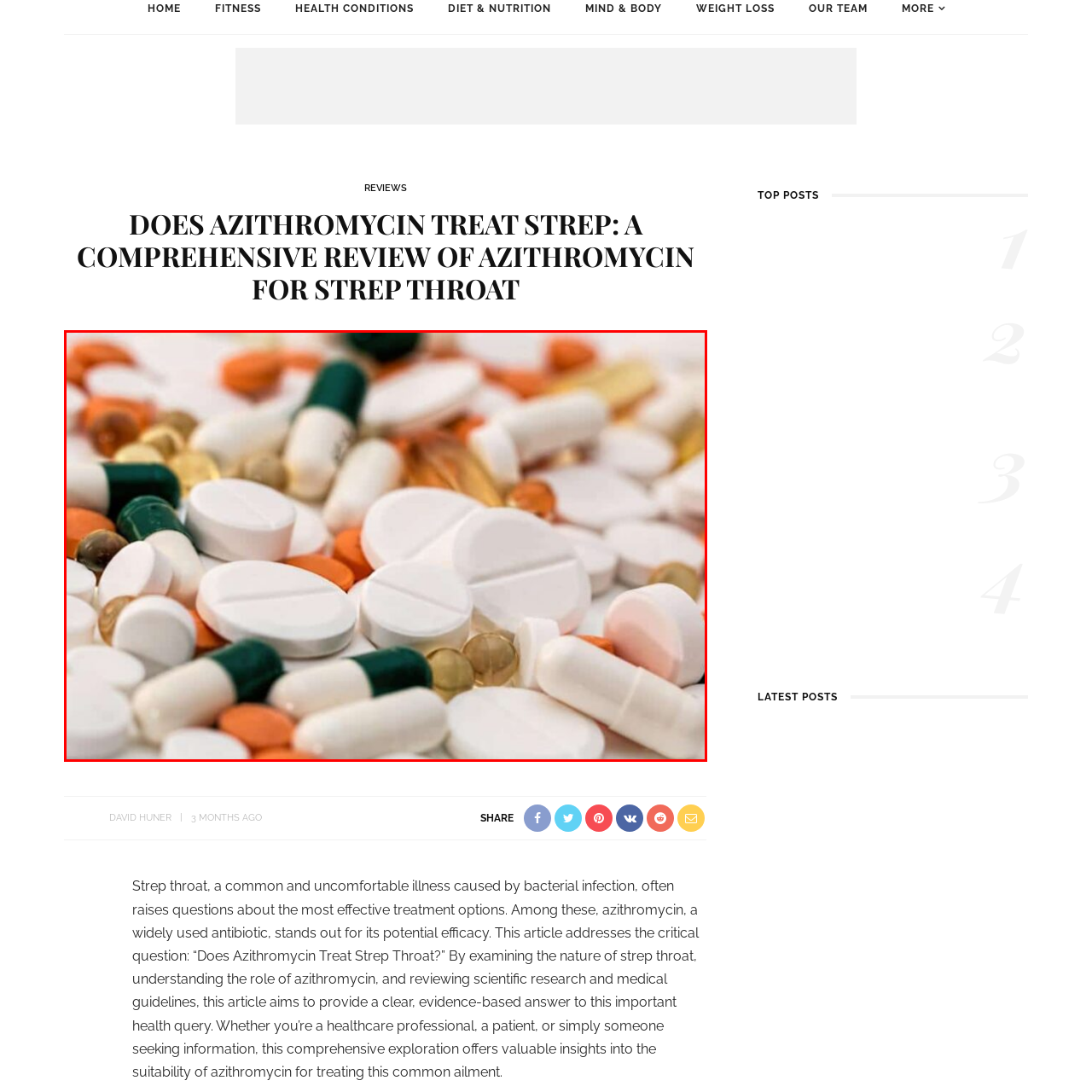Look closely at the section within the red border and give a one-word or brief phrase response to this question: 
What colors are the caps of the capsules?

Green, orange, and transparent